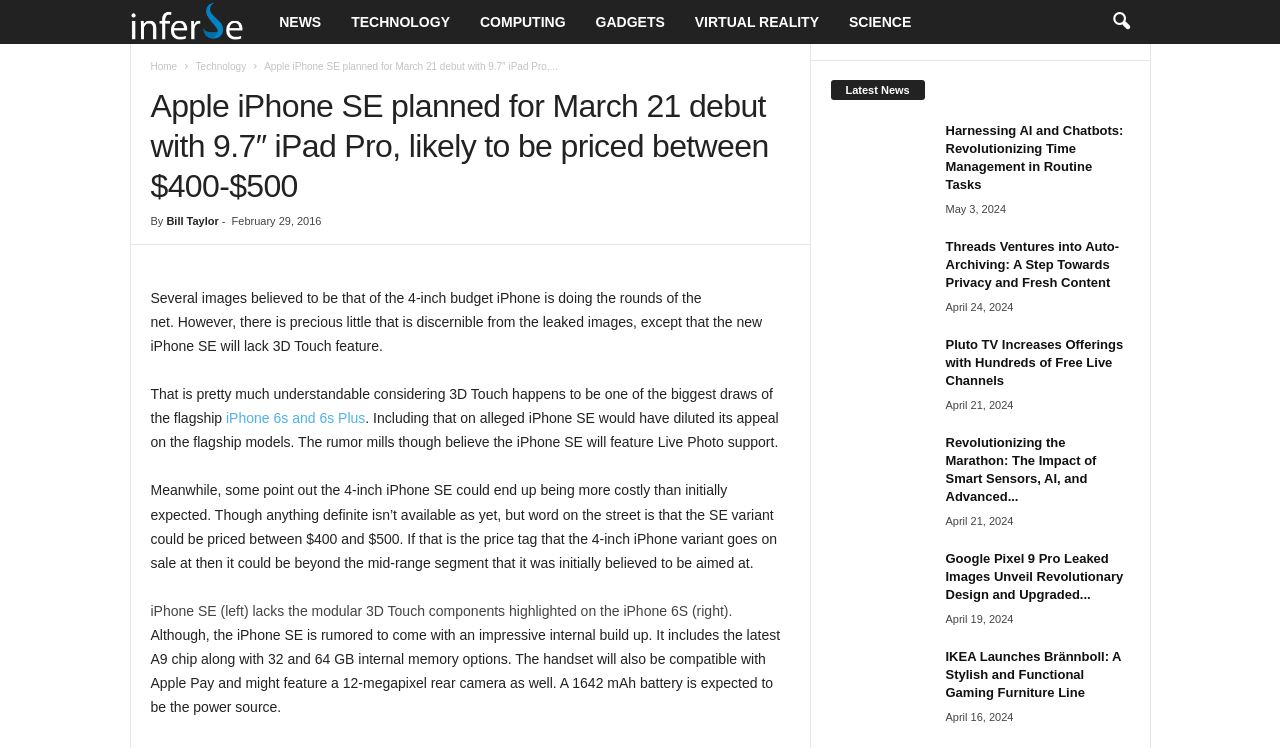How many latest news articles are displayed on the webpage?
Please provide a comprehensive answer based on the information in the image.

The latest news articles are displayed in the 'Latest News' section of the webpage. There are six articles listed, each with a title, image, and time stamp.